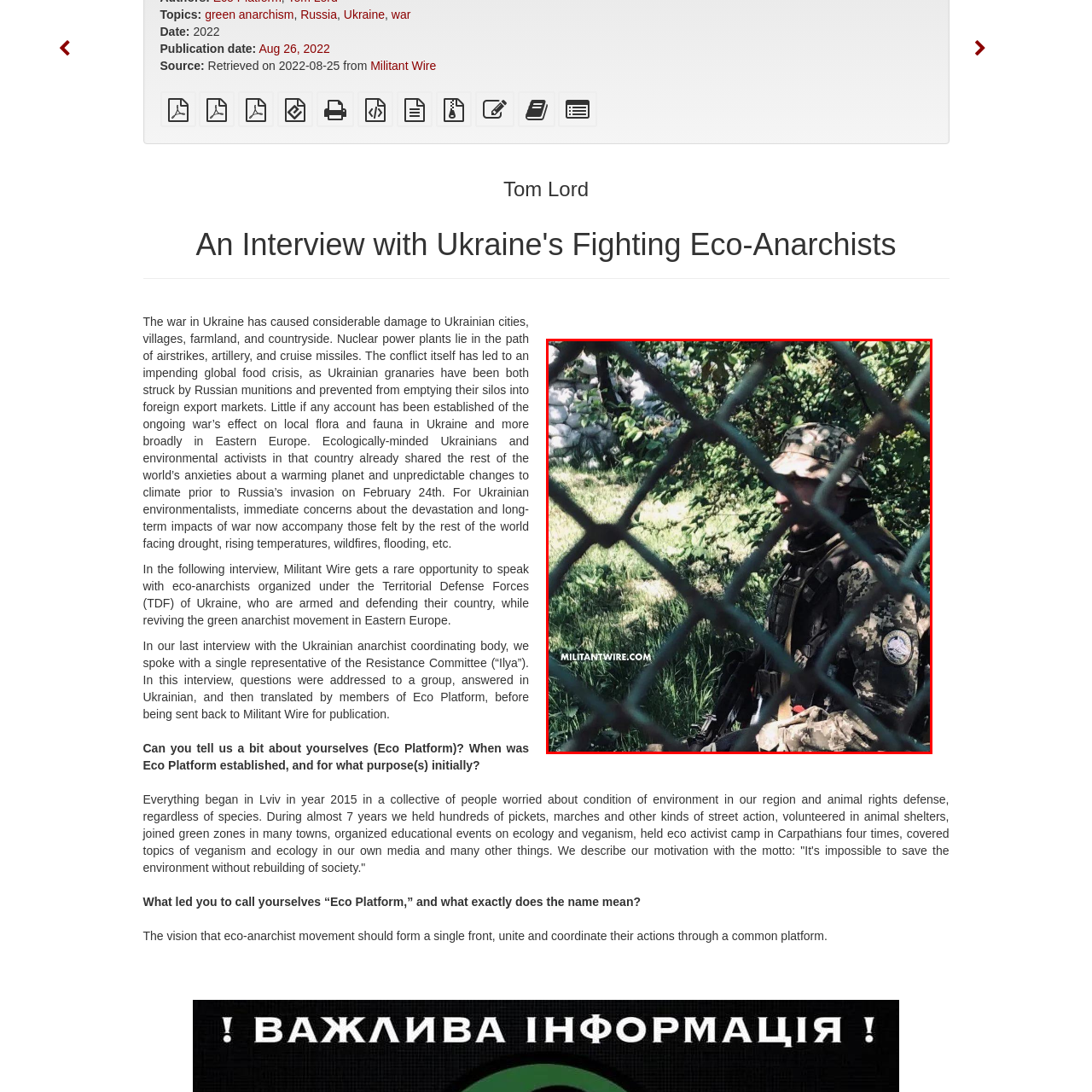Look closely at the image within the red bounding box, What is the soldier fighting for? Respond with a single word or short phrase.

national sovereignty and environmental concerns